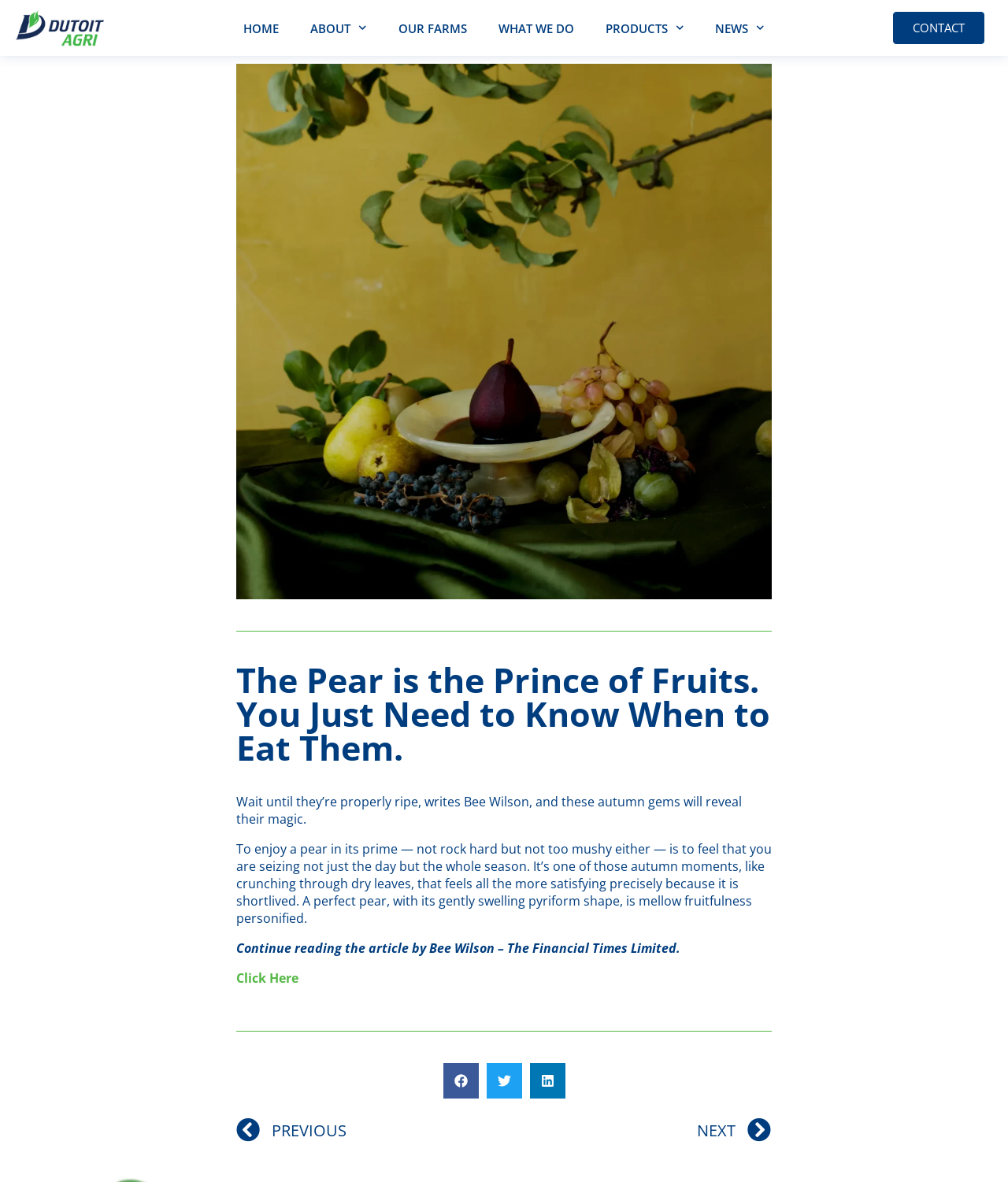Use a single word or phrase to answer the question: What is the author of the article?

Bee Wilson